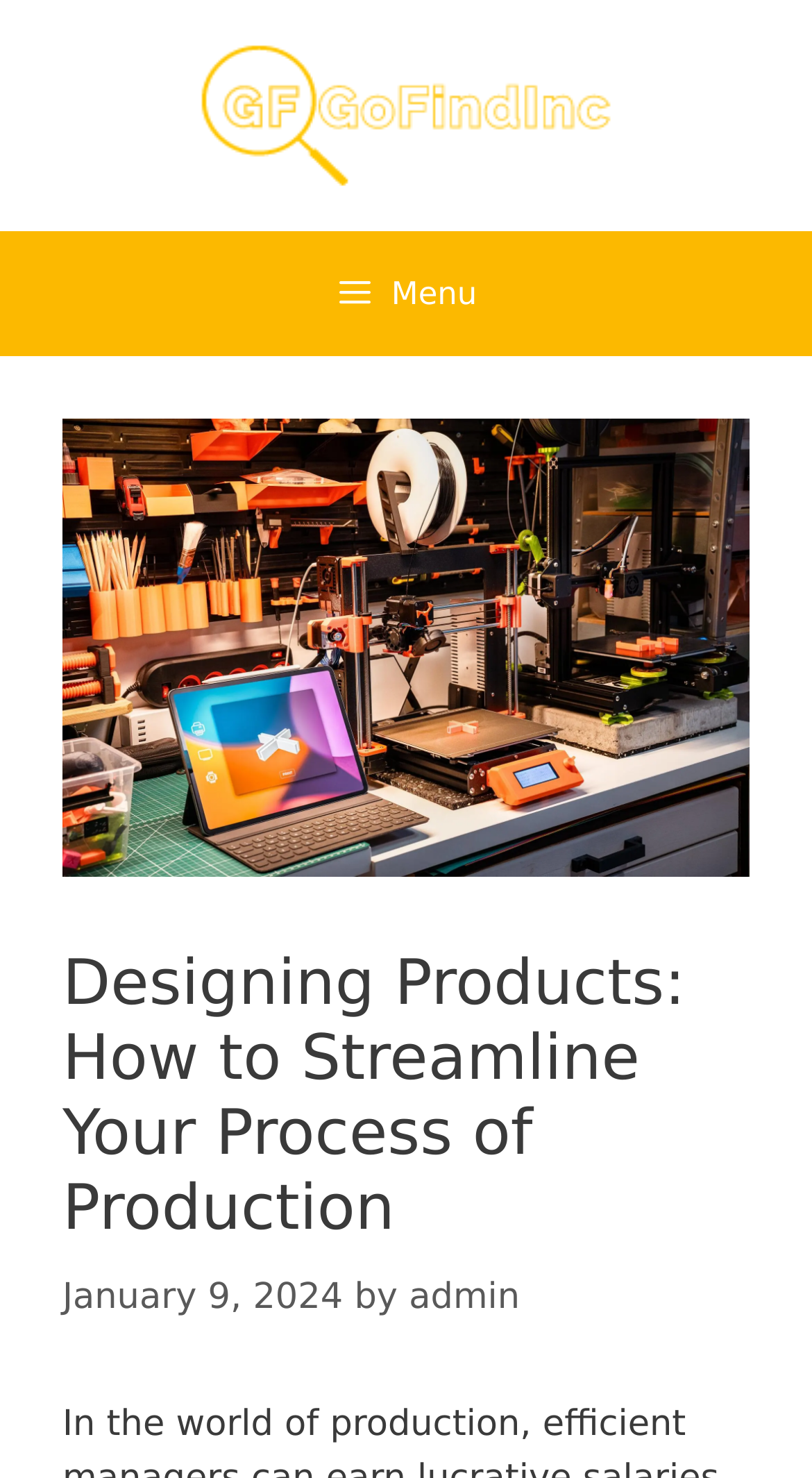What is the purpose of the button with the menu icon?
Give a detailed and exhaustive answer to the question.

The button with the menu icon is located in the navigation section and has an attribute 'expanded' set to 'False', which suggests that it is used to expand the primary menu when clicked.